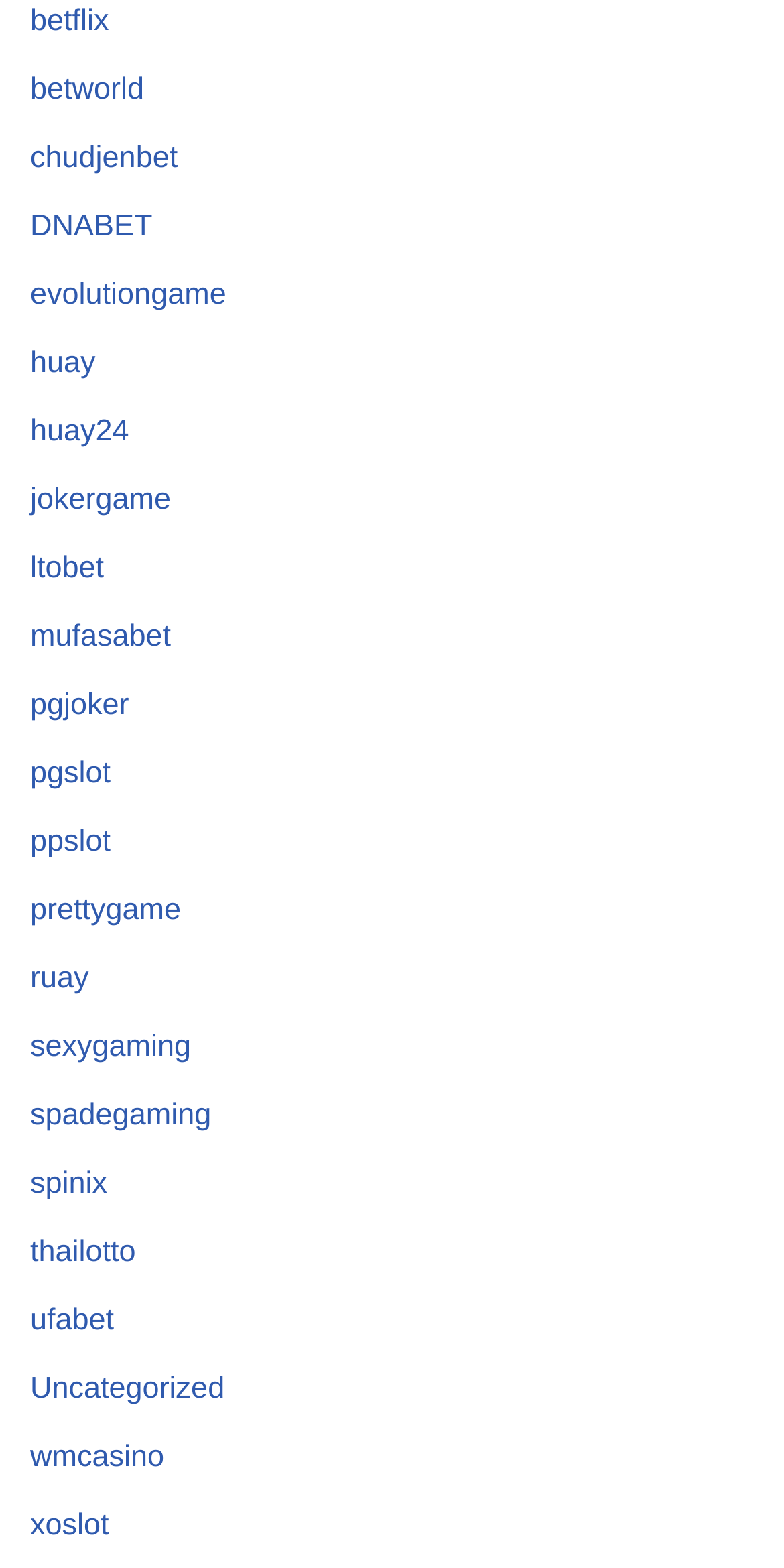Please find the bounding box coordinates of the element that needs to be clicked to perform the following instruction: "visit betflix website". The bounding box coordinates should be four float numbers between 0 and 1, represented as [left, top, right, bottom].

[0.038, 0.002, 0.139, 0.024]